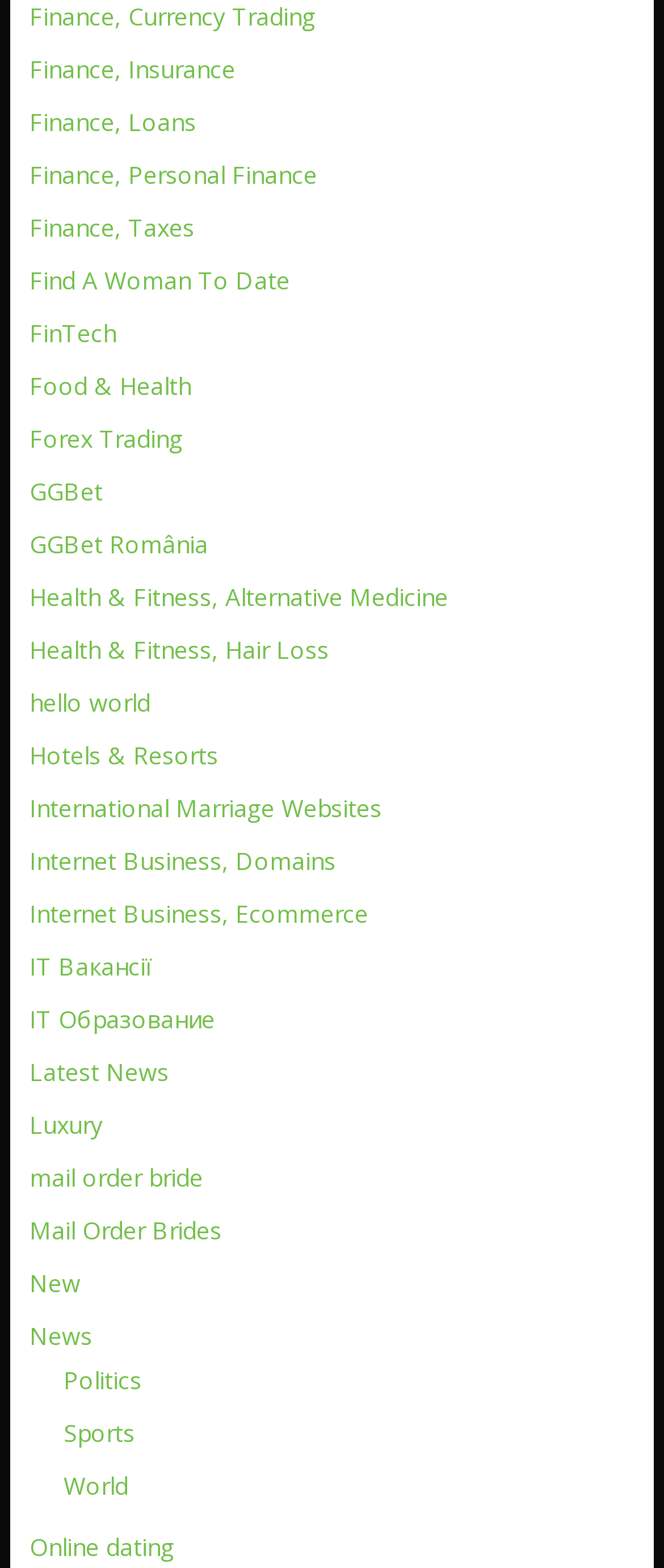Using the given element description, provide the bounding box coordinates (top-left x, top-left y, bottom-right x, bottom-right y) for the corresponding UI element in the screenshot: Finance, Insurance

[0.044, 0.034, 0.354, 0.054]